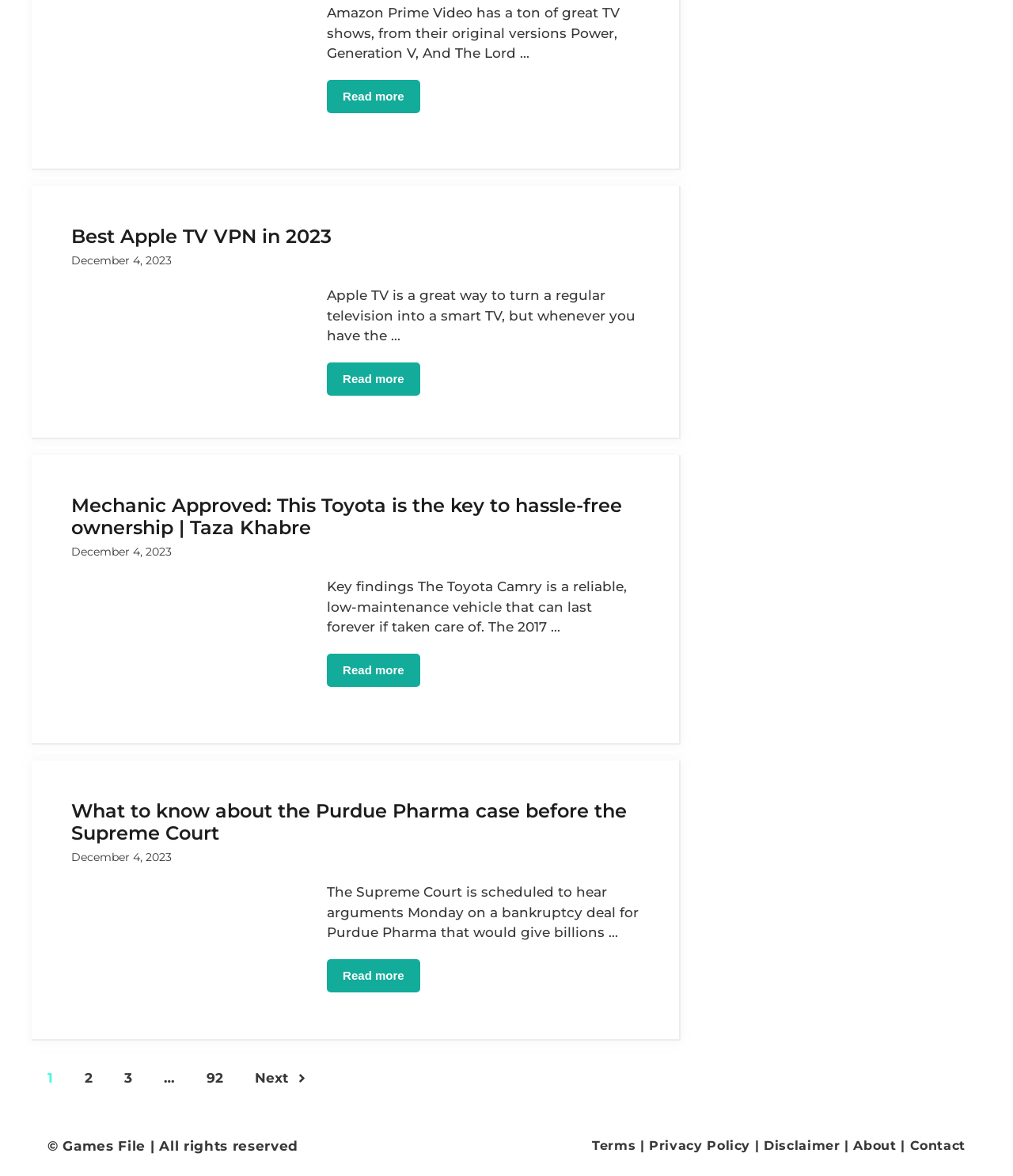Answer in one word or a short phrase: 
How many articles are on this webpage?

4